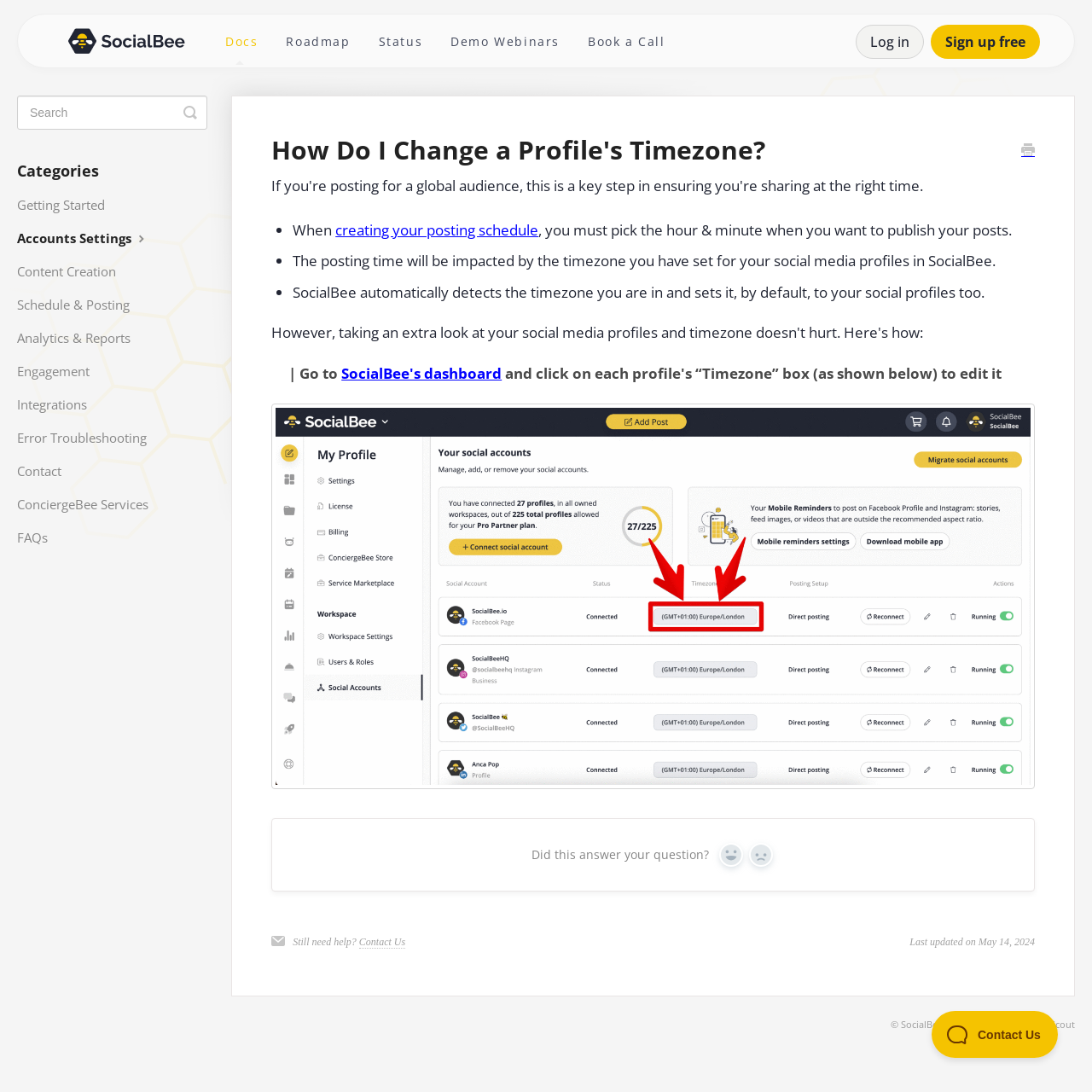Identify the bounding box coordinates of the clickable section necessary to follow the following instruction: "Go to SocialBee's dashboard". The coordinates should be presented as four float numbers from 0 to 1, i.e., [left, top, right, bottom].

[0.313, 0.333, 0.46, 0.351]